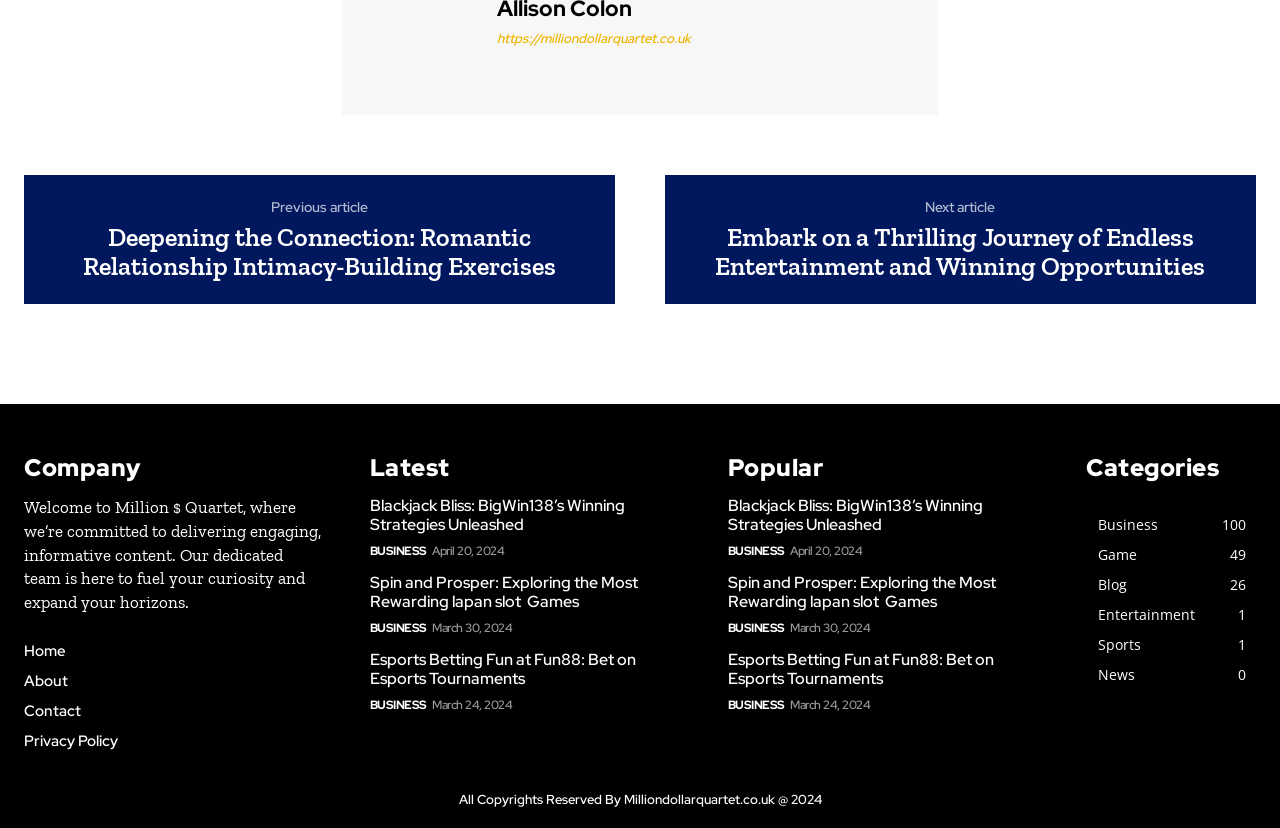Kindly provide the bounding box coordinates of the section you need to click on to fulfill the given instruction: "Click on the 'Previous article' link".

[0.212, 0.239, 0.288, 0.261]